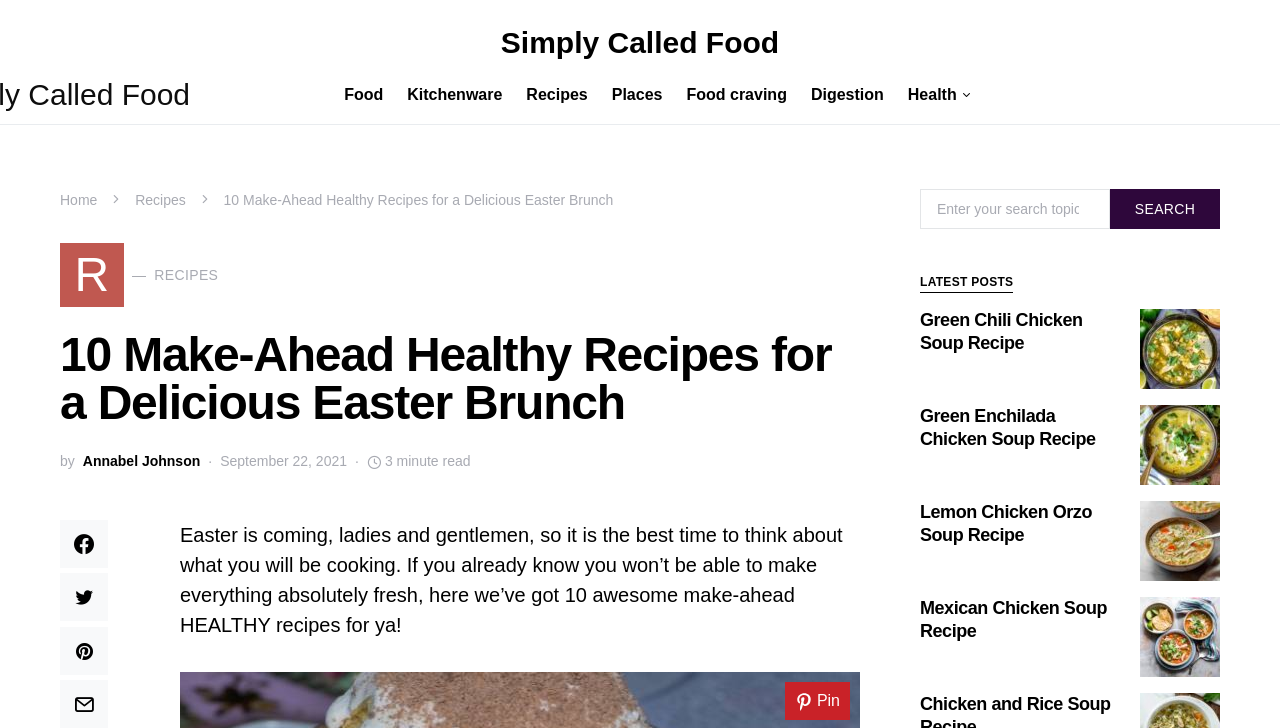Please identify the bounding box coordinates of the area that needs to be clicked to follow this instruction: "Click on the 'Simply Called Food' link".

[0.391, 0.027, 0.609, 0.089]